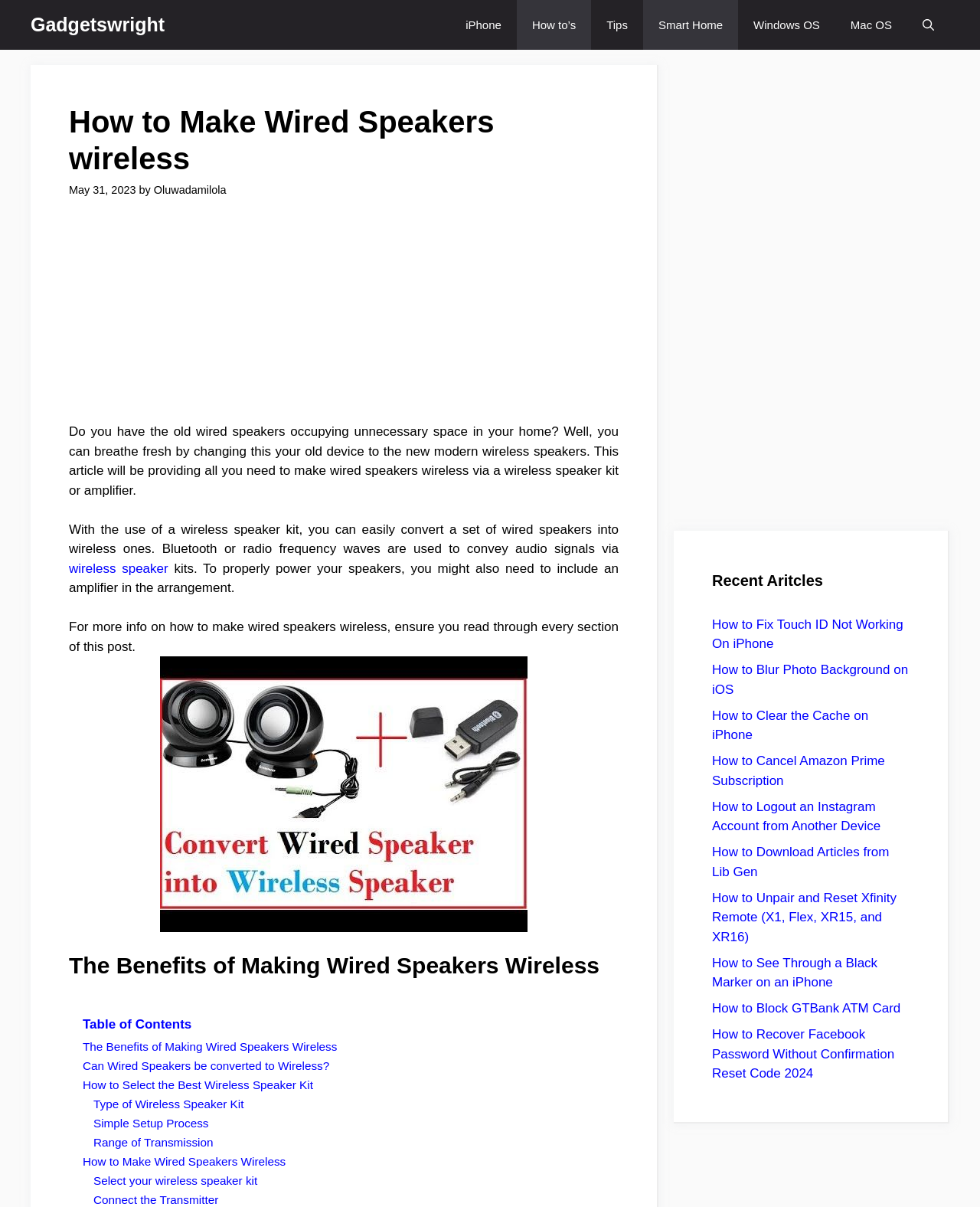Can you find and provide the main heading text of this webpage?

How to Make Wired Speakers wireless